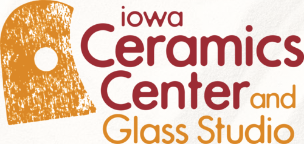Using the elements shown in the image, answer the question comprehensively: What type of art is emphasized by the bold red lettering?

The bold red lettering in the logo emphasizes the center's focus on ceramics and glass art, as stated in the caption.